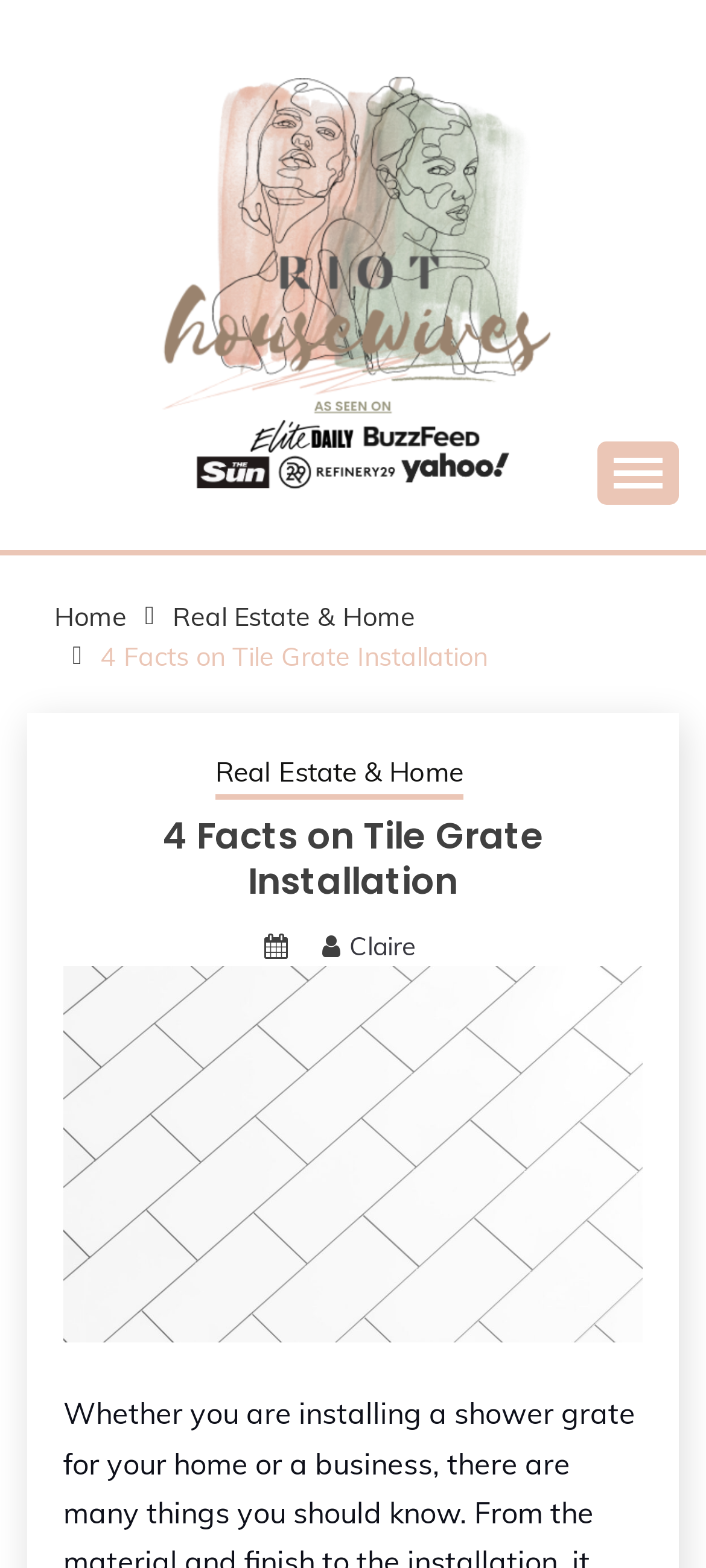Bounding box coordinates are specified in the format (top-left x, top-left y, bottom-right x, bottom-right y). All values are floating point numbers bounded between 0 and 1. Please provide the bounding box coordinate of the region this sentence describes: mike

None